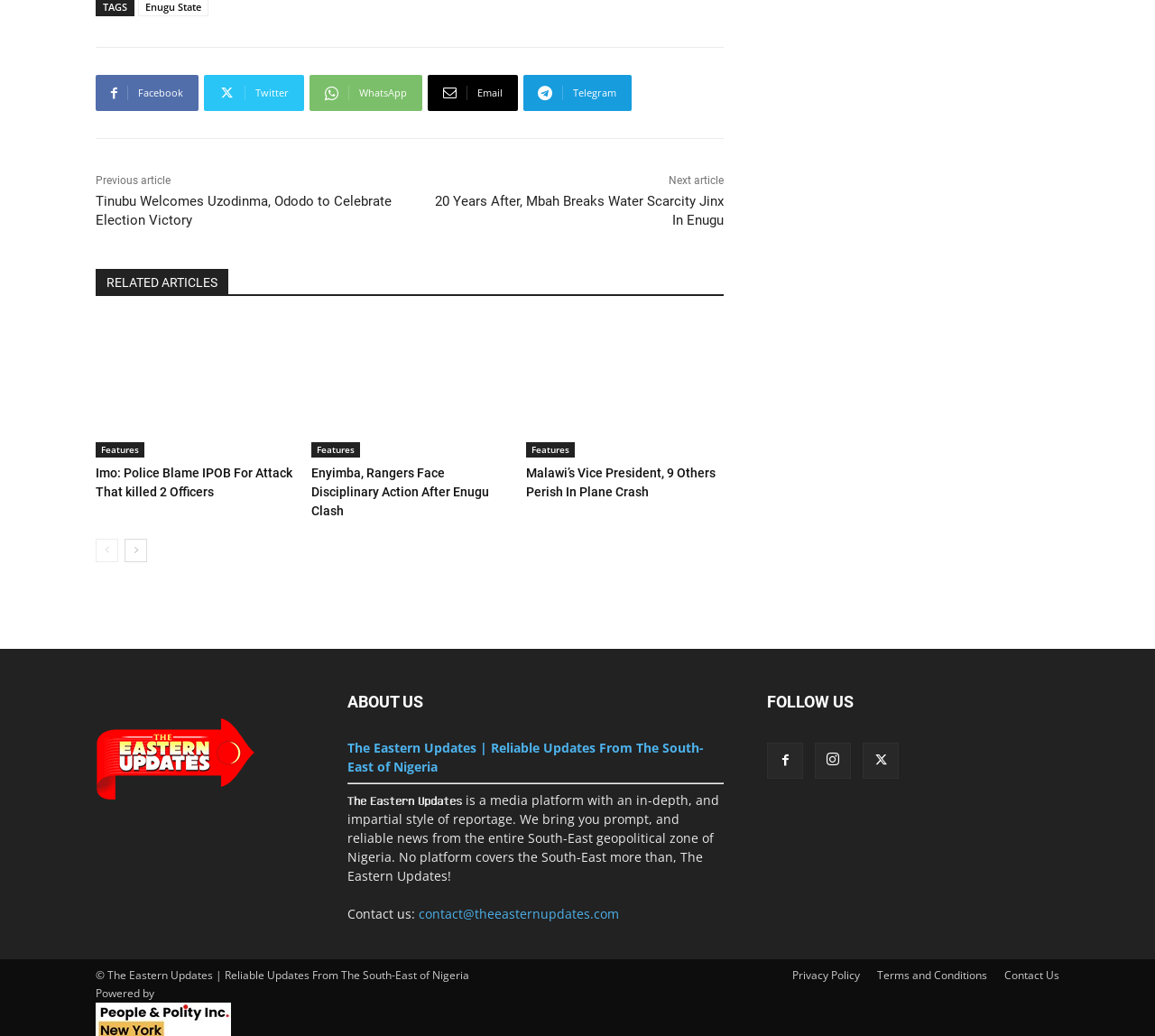Determine the bounding box coordinates for the area that should be clicked to carry out the following instruction: "Read the article 'Tinubu Welcomes Uzodinma, Ododo to Celebrate Election Victory'".

[0.083, 0.187, 0.339, 0.221]